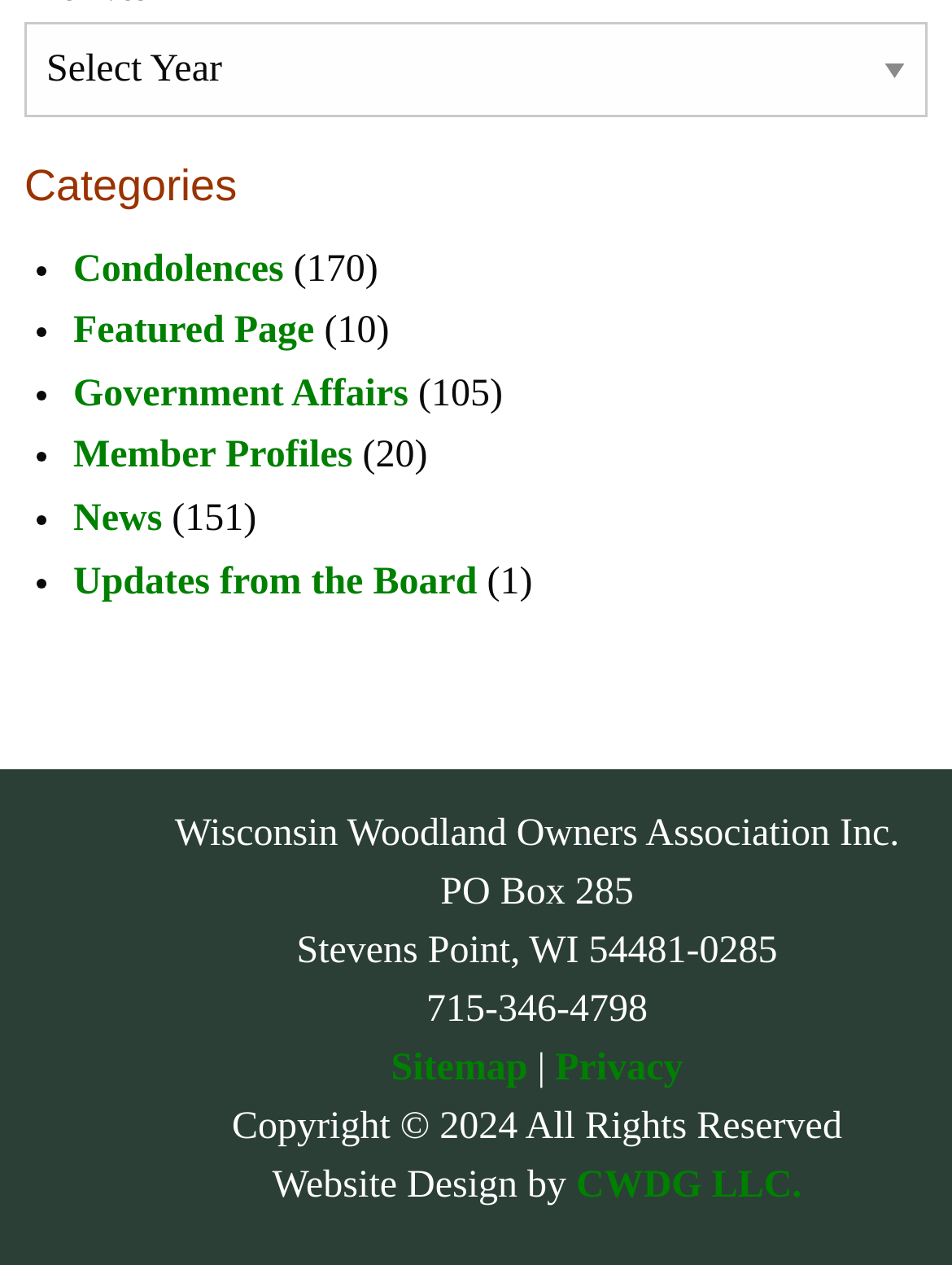Utilize the details in the image to give a detailed response to the question: How many categories are listed?

I counted the number of list markers (•) and corresponding links, which are Condolences, Featured Page, Government Affairs, Member Profiles, News, Updates from the Board, and found 8 categories in total.